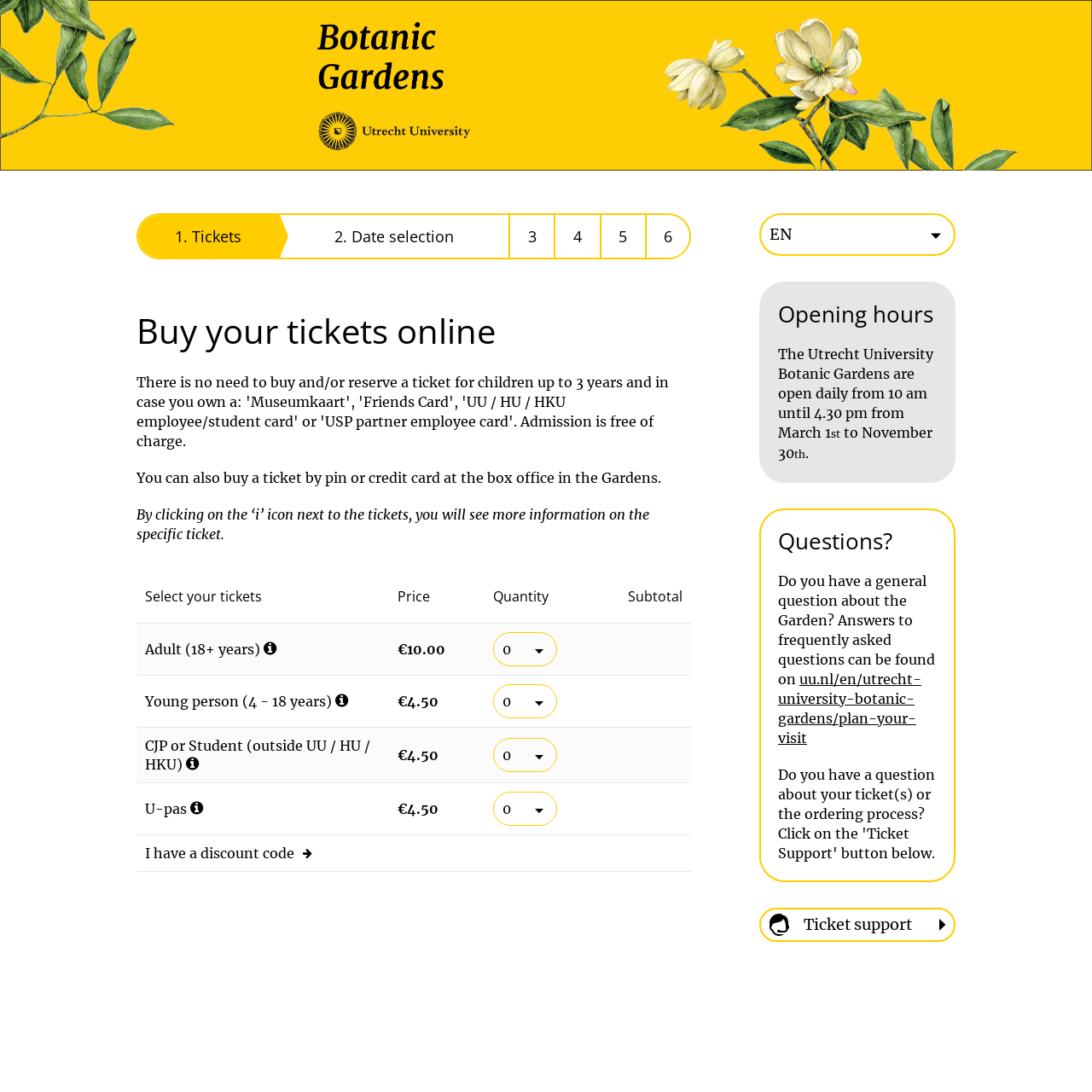Carefully observe the image and respond to the question with a detailed answer:
What is the main purpose of this webpage?

Based on the webpage content, it appears that the main purpose of this webpage is to allow users to buy tickets online for the Botanische Tuinen Utrecht. The webpage provides a step-by-step process for selecting tickets, including choosing the type of ticket, date, and quantity.